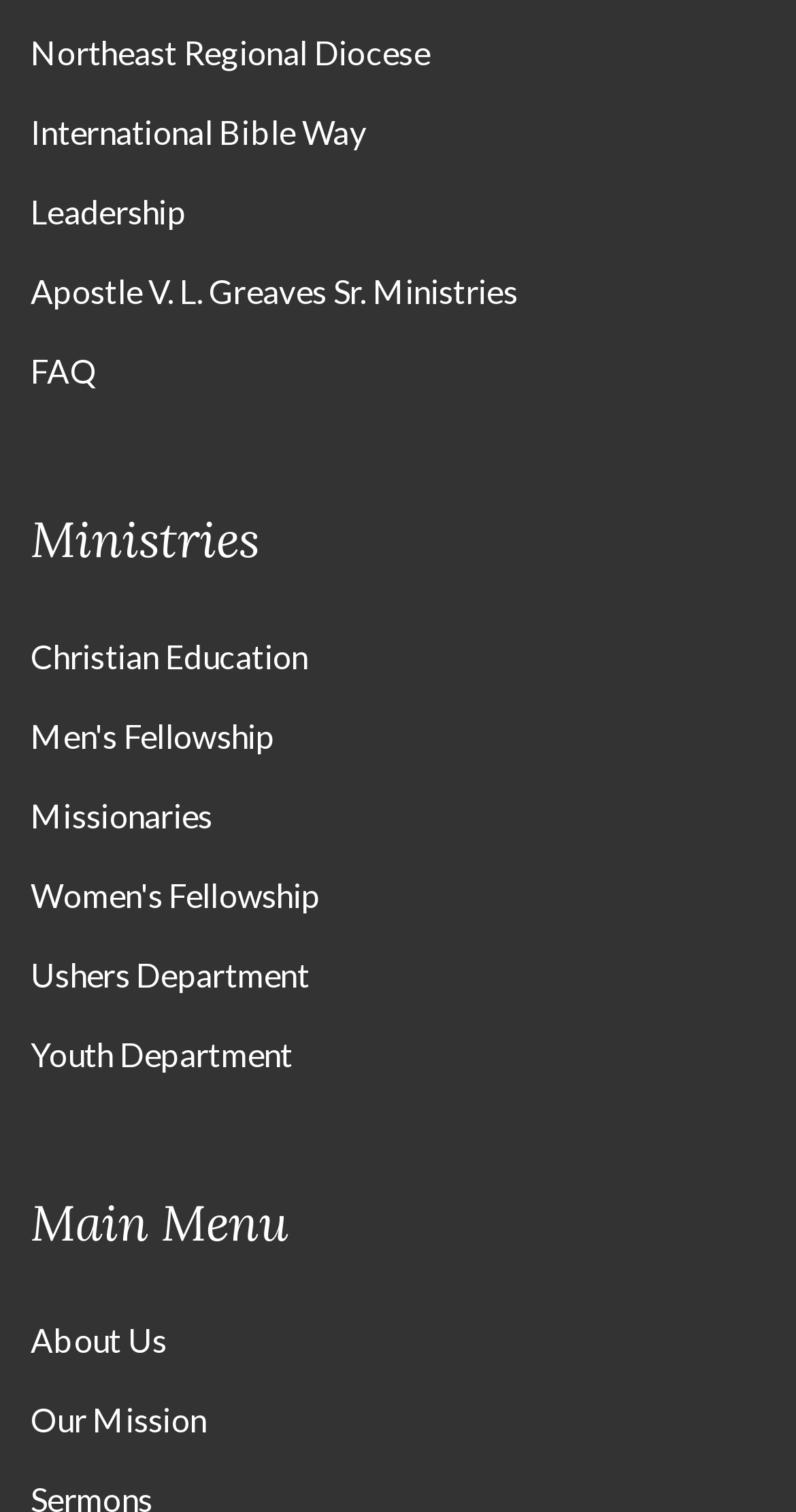Show the bounding box coordinates of the region that should be clicked to follow the instruction: "visit Northeast Regional Diocese."

[0.038, 0.022, 0.54, 0.049]